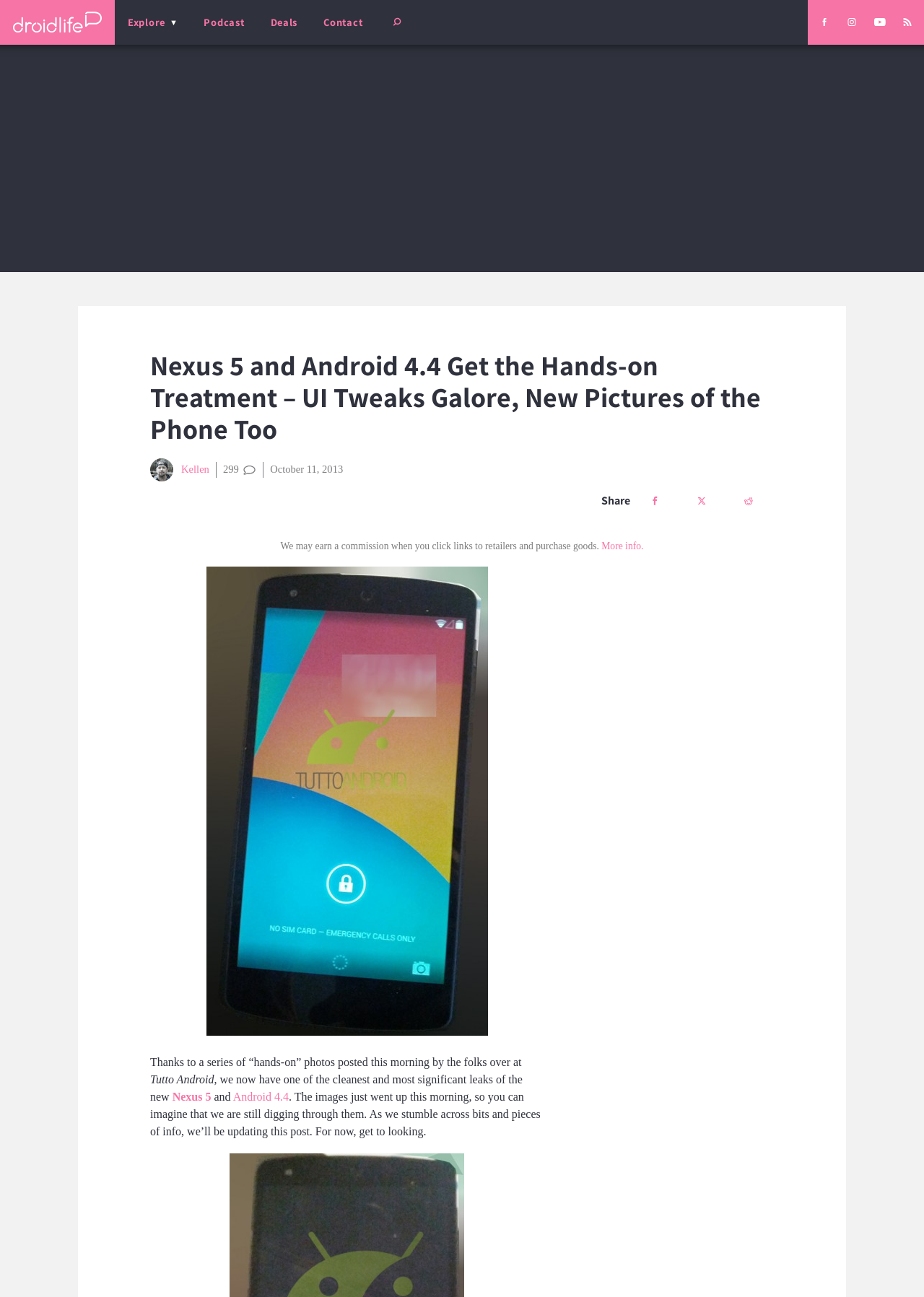Locate the bounding box coordinates of the element that should be clicked to execute the following instruction: "Click on the Droid Life link".

[0.0, 0.0, 0.124, 0.034]